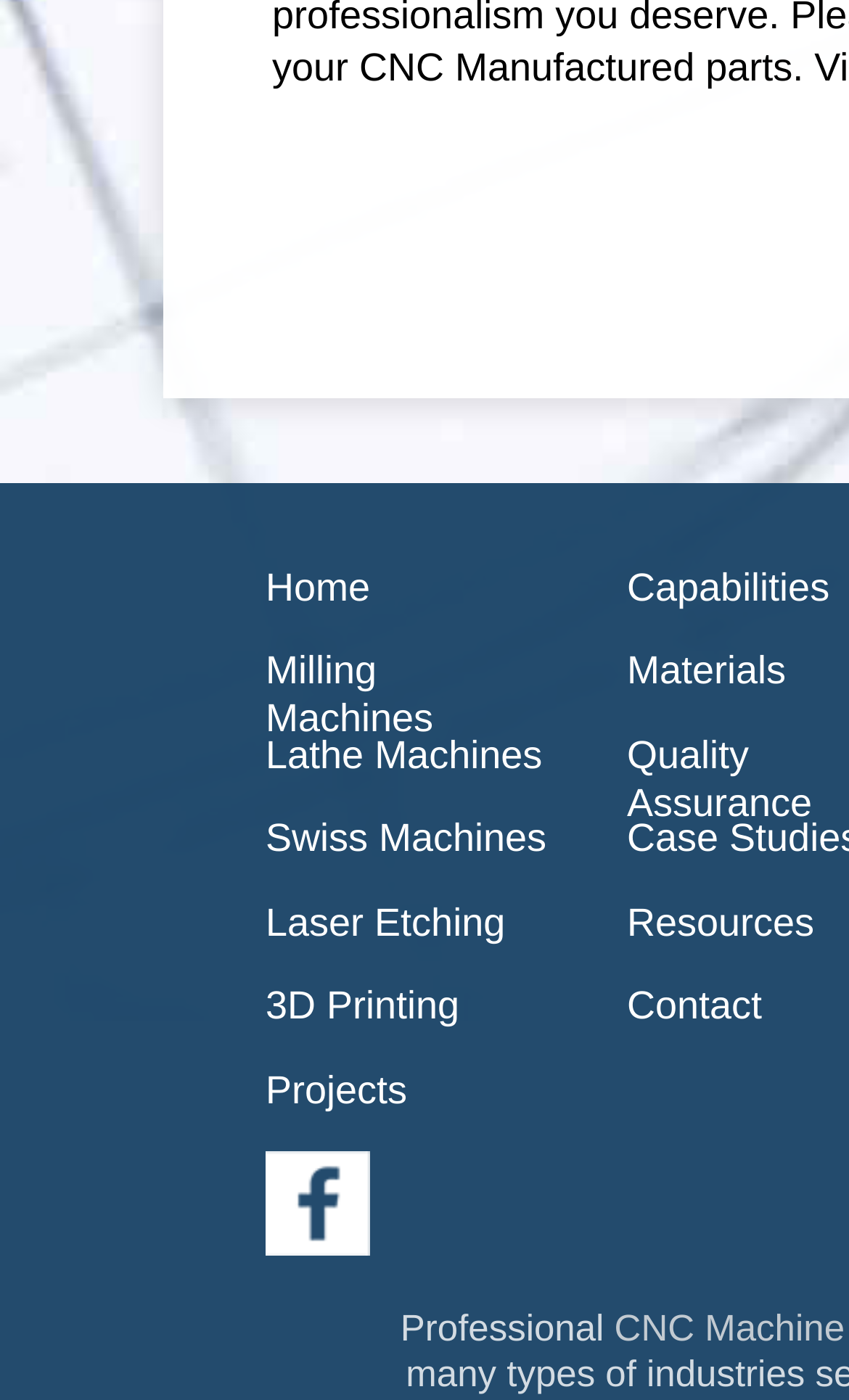How many links are there on the webpage?
Answer the question with a single word or phrase by looking at the picture.

8